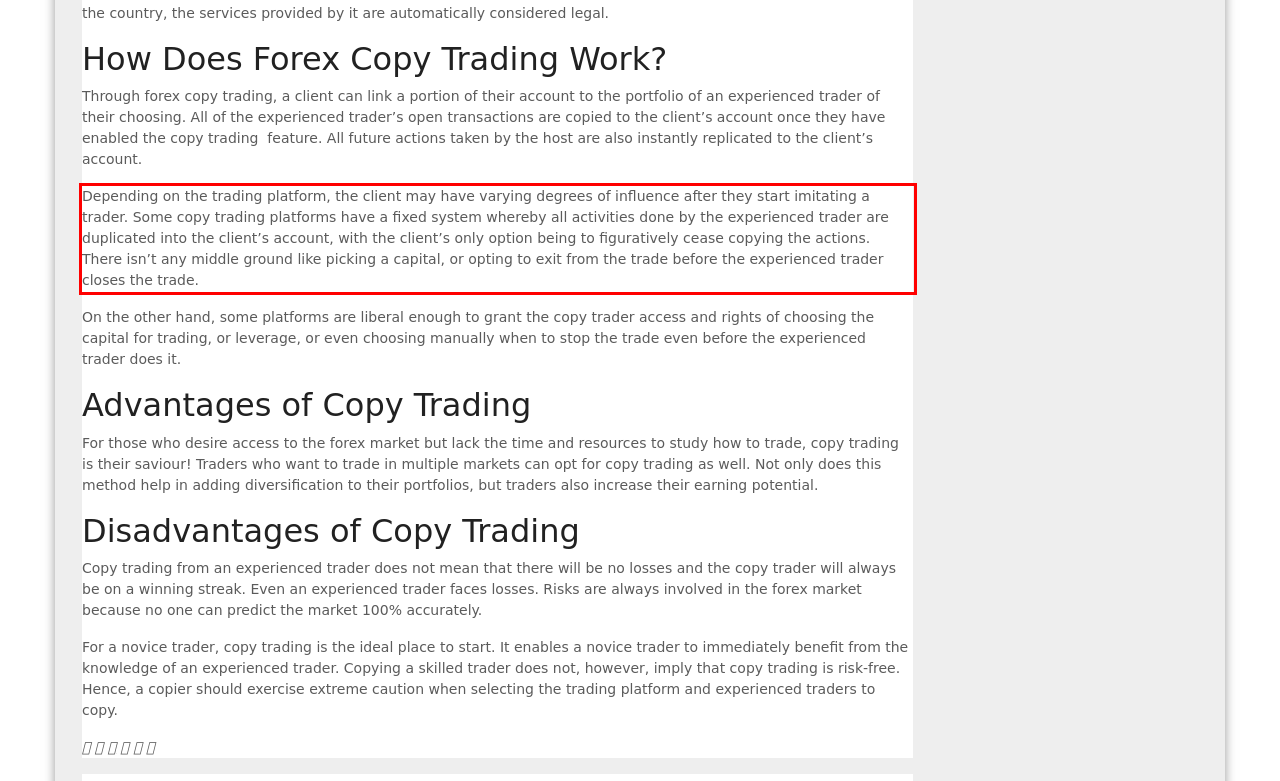You have a screenshot of a webpage where a UI element is enclosed in a red rectangle. Perform OCR to capture the text inside this red rectangle.

Depending on the trading platform, the client may have varying degrees of influence after they start imitating a trader. Some copy trading platforms have a fixed system whereby all activities done by the experienced trader are duplicated into the client’s account, with the client’s only option being to figuratively cease copying the actions. There isn’t any middle ground like picking a capital, or opting to exit from the trade before the experienced trader closes the trade.